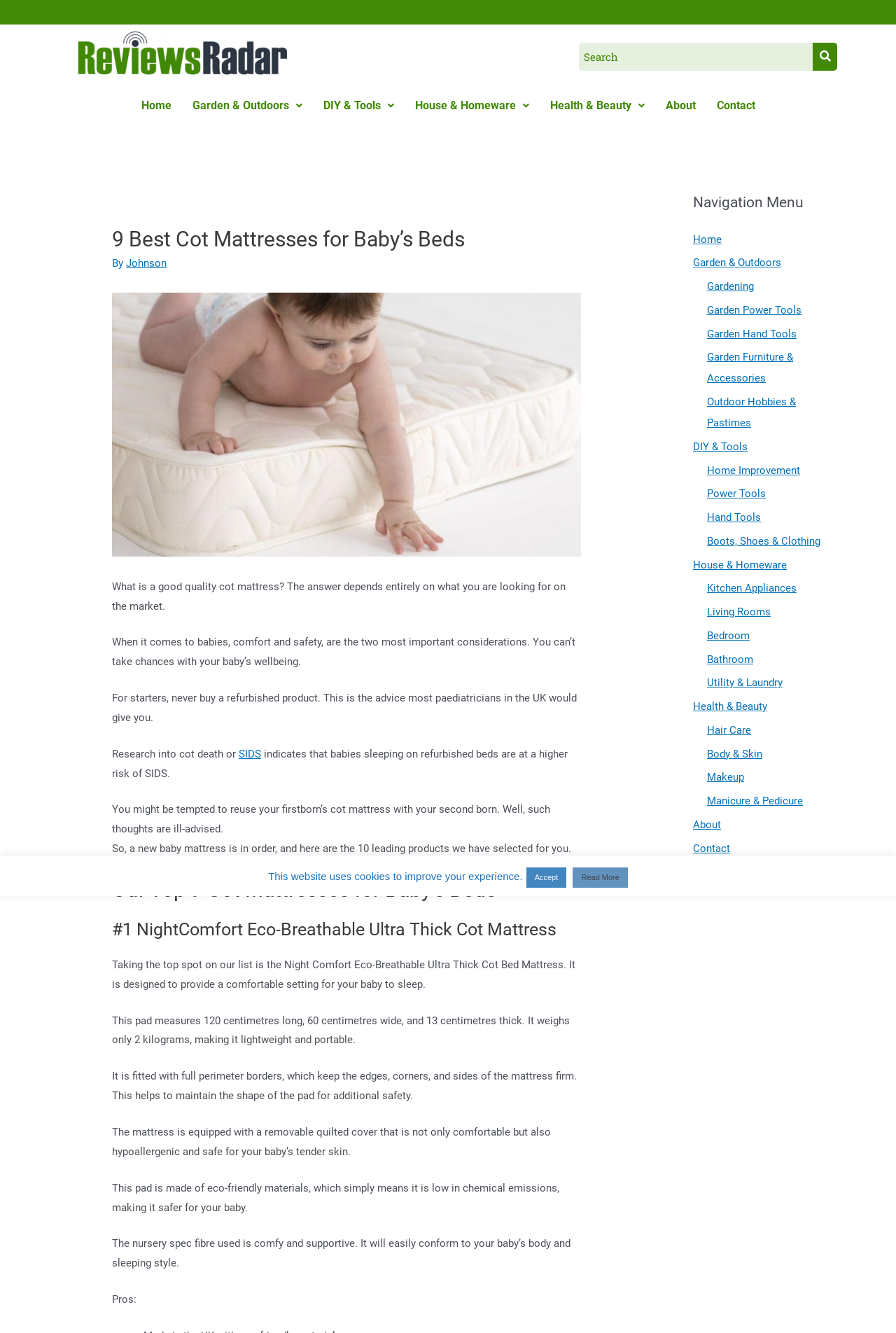Craft a detailed narrative of the webpage's structure and content.

This webpage is about reviewing and comparing cot mattresses for babies. At the top, there is a logo image and a search bar with a button. Below the search bar, there are six navigation links: Home, Garden & Outdoors, DIY & Tools, House & Homeware, Health & Beauty, and About/Contact.

The main content of the webpage is divided into sections. The first section has a heading "9 Best Cot Mattresses for Baby’s Beds" and an image related to the topic. Below the image, there is a brief introduction to the importance of choosing a good quality cot mattress for babies, emphasizing comfort and safety.

The next section has a heading "Our Top 9 Cot Mattresses for Baby’s Beds" and starts reviewing the first product, the NightComfort Eco-Breathable Ultra Thick Cot Mattress. The review includes details about the product's features, such as its size, weight, and materials, as well as its benefits, like being eco-friendly and hypoallergenic.

On the right side of the webpage, there is a navigation menu with links to various categories, including Home, Garden & Outdoors, DIY & Tools, House & Homeware, Health & Beauty, and About/Contact. Each category has sub-links to more specific topics.

At the bottom of the webpage, there is a link to the Privacy & Cookies Policy.